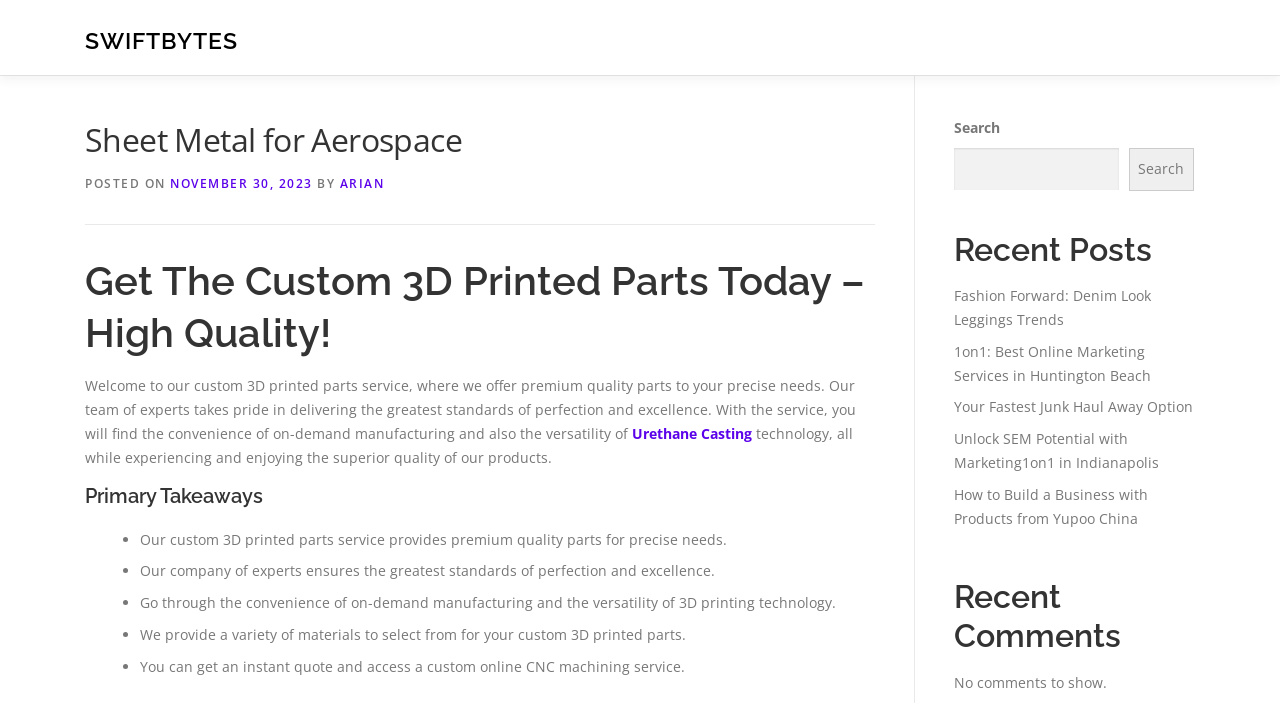Find the bounding box of the element with the following description: "Arian". The coordinates must be four float numbers between 0 and 1, formatted as [left, top, right, bottom].

[0.265, 0.249, 0.3, 0.273]